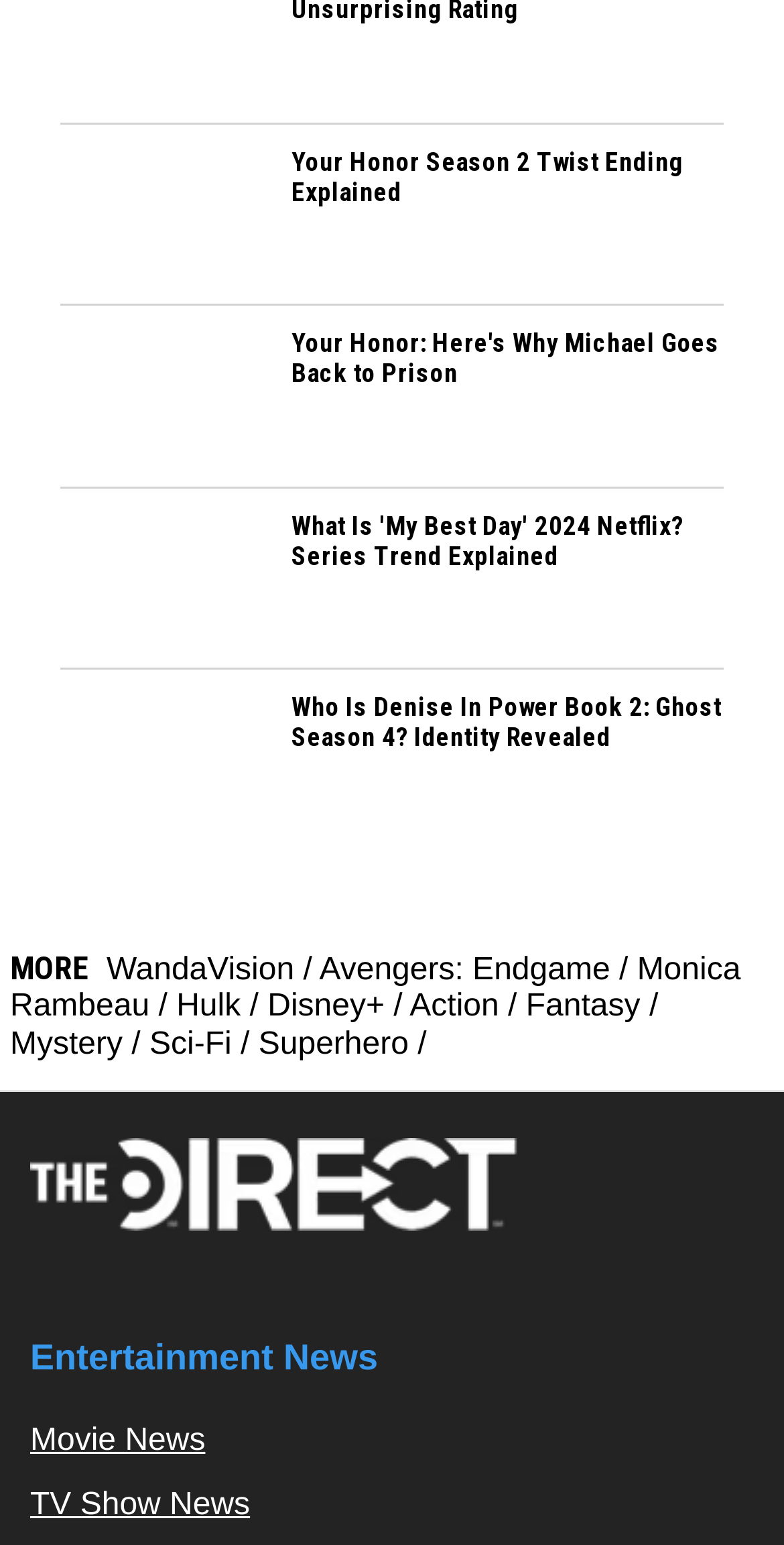Can you provide the bounding box coordinates for the element that should be clicked to implement the instruction: "Read about A Quiet Place: Day One"?

[0.077, 0.042, 0.359, 0.064]